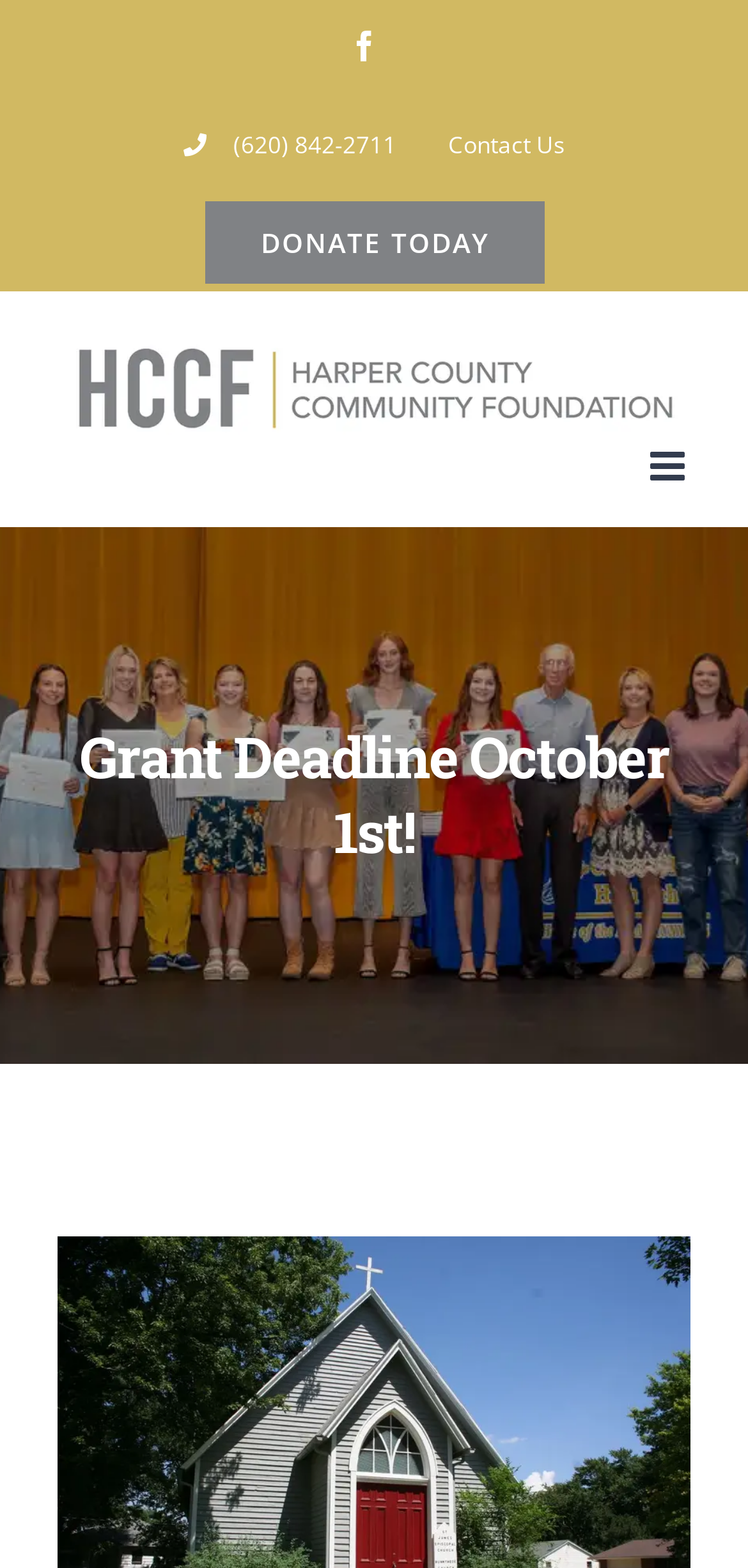Articulate a detailed summary of the webpage's content and design.

The webpage is about the Harper County Community Foundation, with a prominent heading "Grant Deadline October 1st!" located near the top center of the page. Below the heading, there is a logo of the foundation, which is an image that takes up most of the width of the page. 

On the top right corner, there are several links, including "Facebook" with a Facebook icon, and "Contact Us" and "(620) 842-2711" which are likely contact information. There is also a "DONATE TODAY" link in a prominent position. 

On the top left corner, there is a secondary menu with links, and a "Toggle mobile menu" button that controls the mobile menu. 

The page also has a news release about grants available for community projects, with a deadline of October 1st.